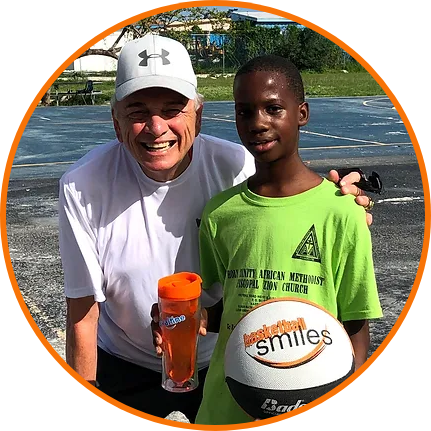Answer the following query concisely with a single word or phrase:
What is the color of the boy's t-shirt?

Bright green